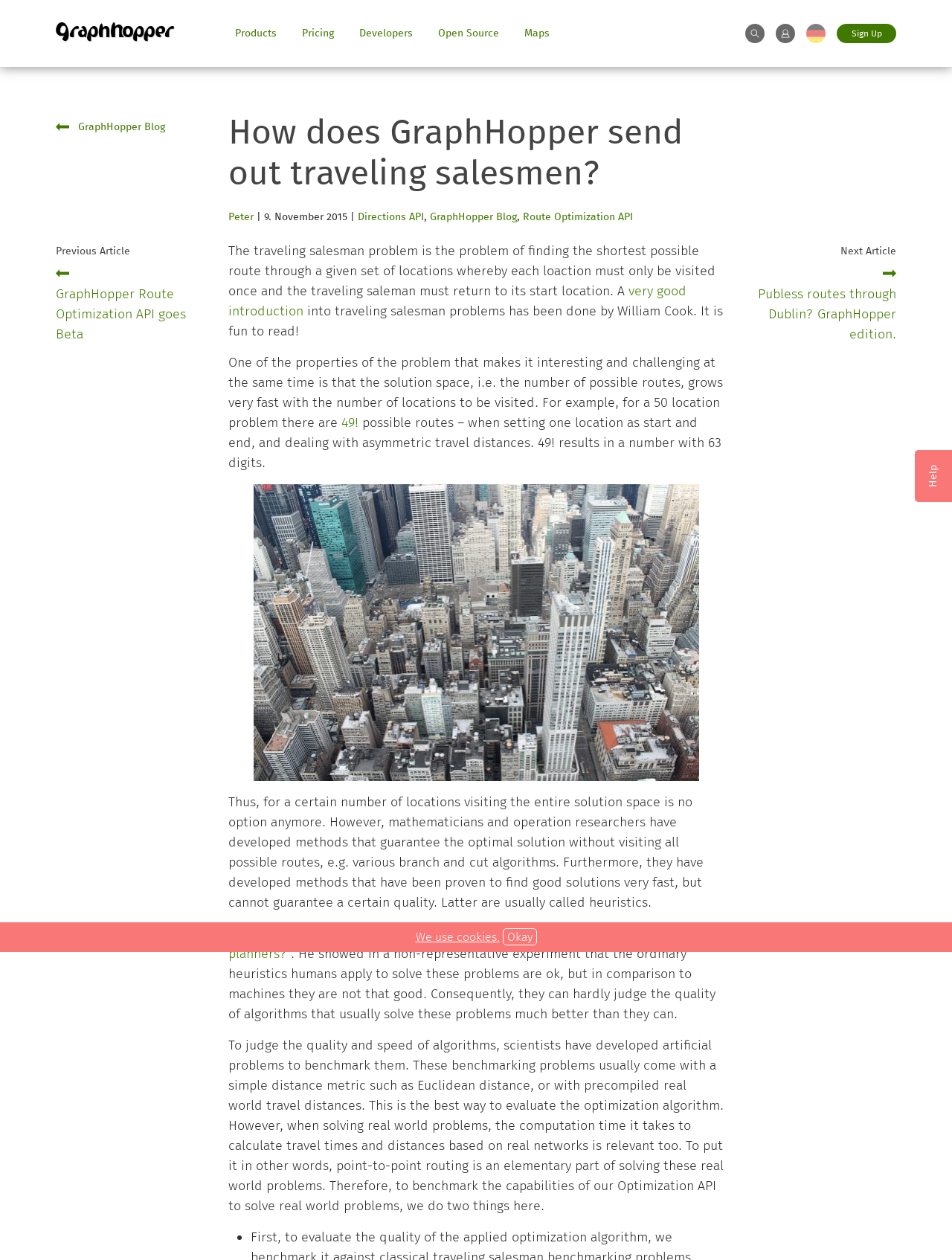Please provide a comprehensive response to the question below by analyzing the image: 
What is the name of the API mentioned in the webpage?

The webpage mentions 'Directions API' as one of the links, and it is also mentioned in the text as 'GraphHopper Directions API' which suggests that it is an API provided by GraphHopper.